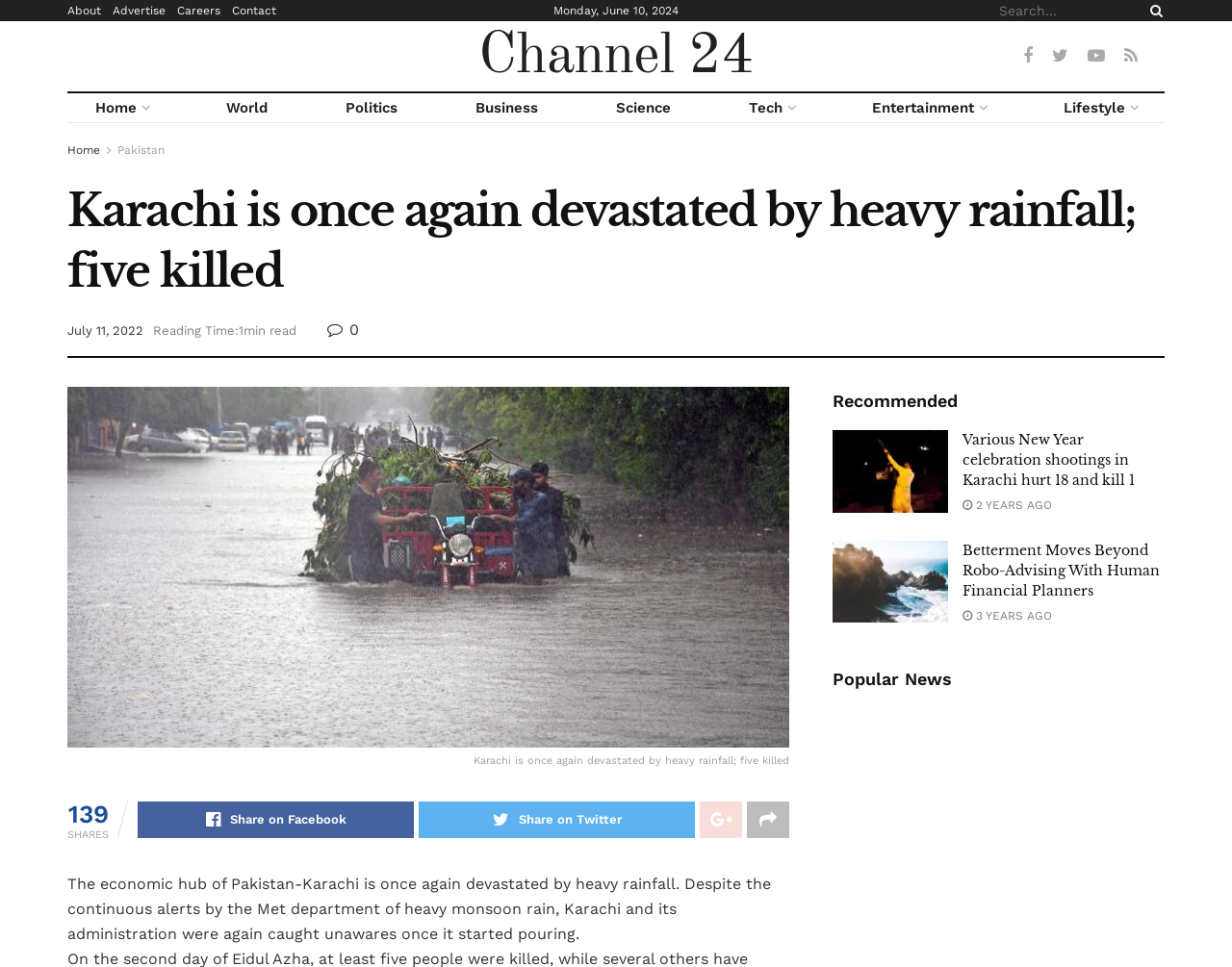Please give the bounding box coordinates of the area that should be clicked to fulfill the following instruction: "Read recommended news". The coordinates should be in the format of four float numbers from 0 to 1, i.e., [left, top, right, bottom].

[0.676, 0.4, 0.777, 0.43]